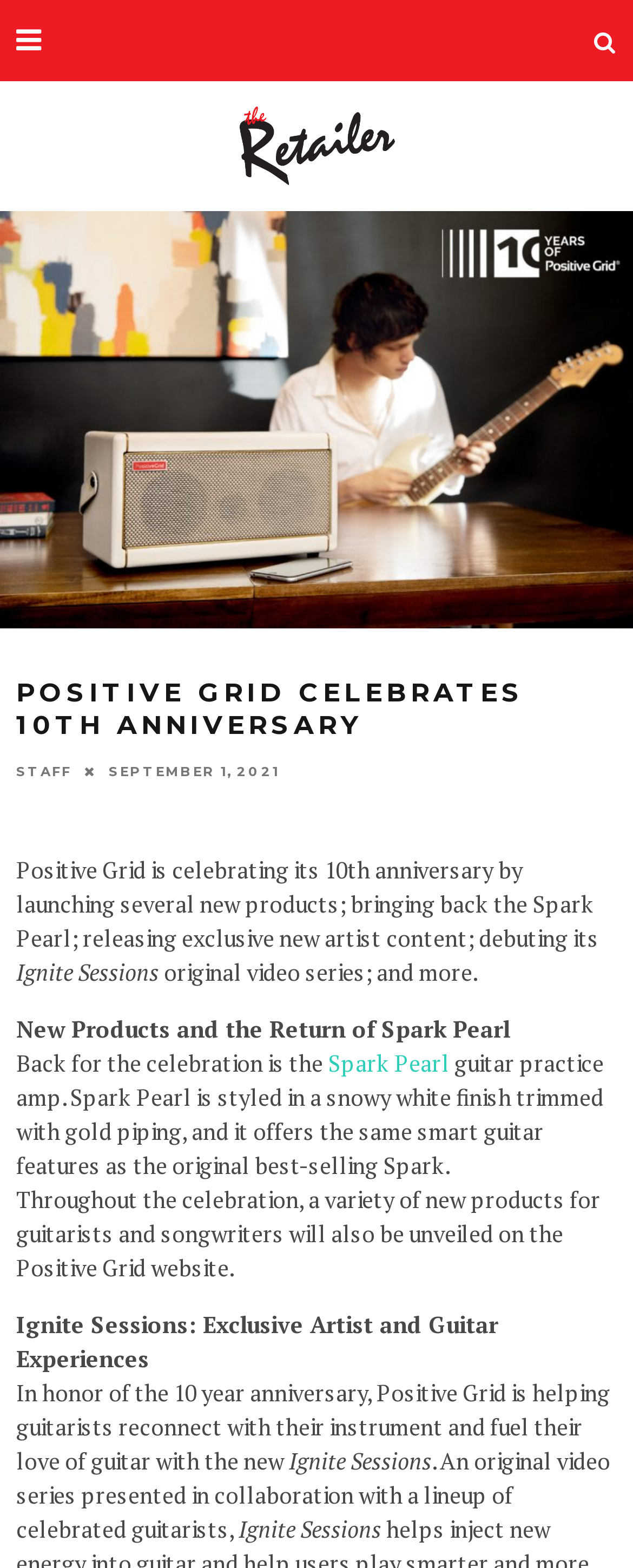Explain the webpage's design and content in an elaborate manner.

The webpage is celebrating Positive Grid's 10th anniversary. At the top left corner, there is a link with a Facebook icon, and at the top right corner, there is a link with a Twitter icon. Below these icons, there is a layout table that spans the entire width of the page.

In the top section of the layout table, there is a link to "The Music & Sound Retailer" with an accompanying image. Below this, there is a large heading that reads "POSITIVE GRID CELEBRATES 10TH ANNIVERSARY" in a prominent position.

To the right of the heading, there are two links: "STAFF" and a timestamp "SEPTEMBER 1, 2021". Below the heading, there are several paragraphs of text that describe the anniversary celebration. The text explains that Positive Grid is launching new products, bringing back the Spark Pearl, releasing exclusive new artist content, and debuting its Ignite Sessions original video series.

The first paragraph of text is followed by a subheading "New Products and the Return of Spark Pearl". Below this, there is a description of the Spark Pearl guitar practice amp, which is styled in a snowy white finish with gold piping. The text also mentions that the Spark Pearl offers the same smart guitar features as the original best-selling Spark.

Further down the page, there is another subheading "Ignite Sessions: Exclusive Artist and Guitar Experiences". The text below this describes the Ignite Sessions original video series, which is presented in collaboration with a lineup of celebrated guitarists. The series aims to help guitarists reconnect with their instrument and fuel their love of guitar.